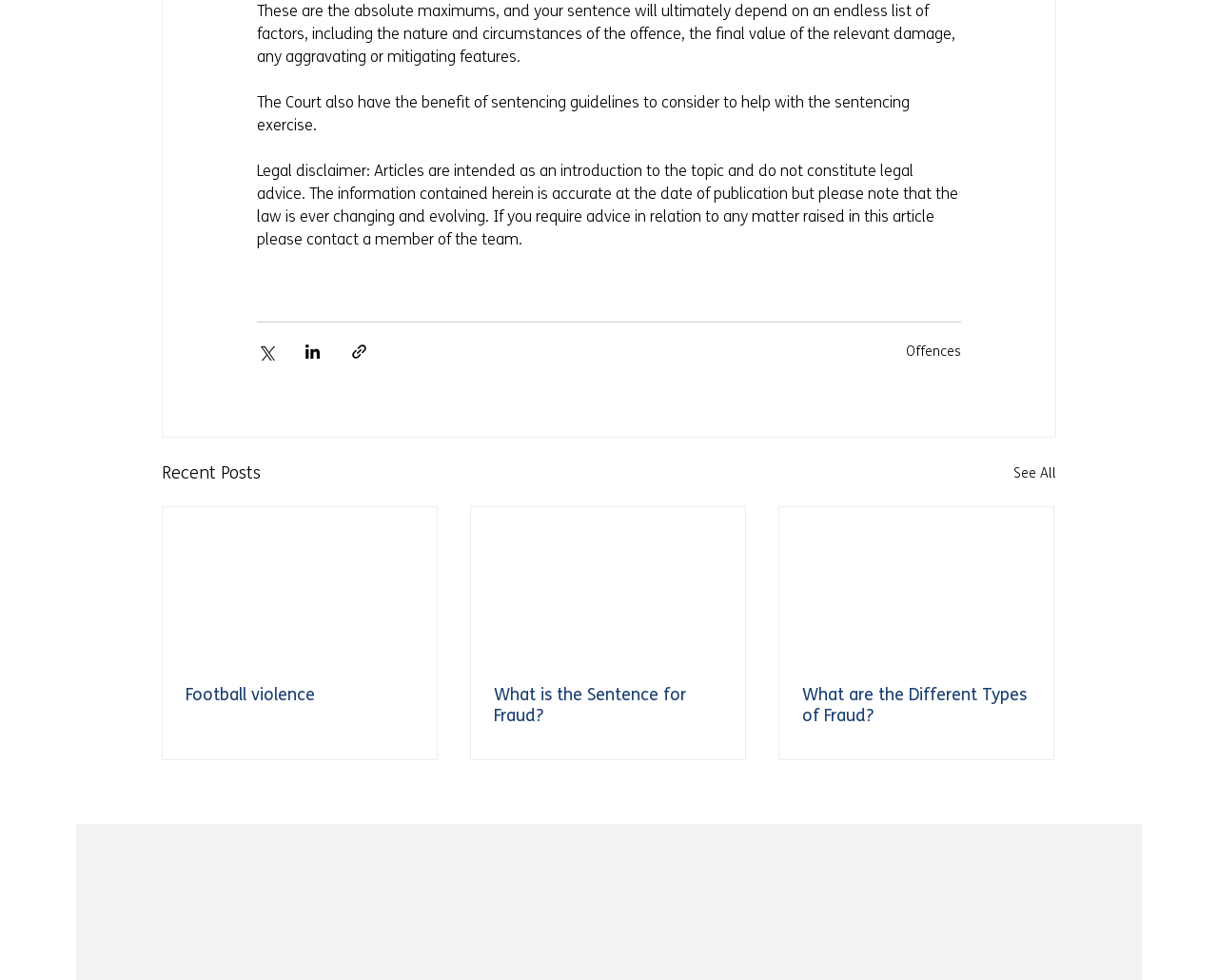Find the bounding box coordinates for the area that must be clicked to perform this action: "Read about Offences".

[0.744, 0.35, 0.789, 0.367]